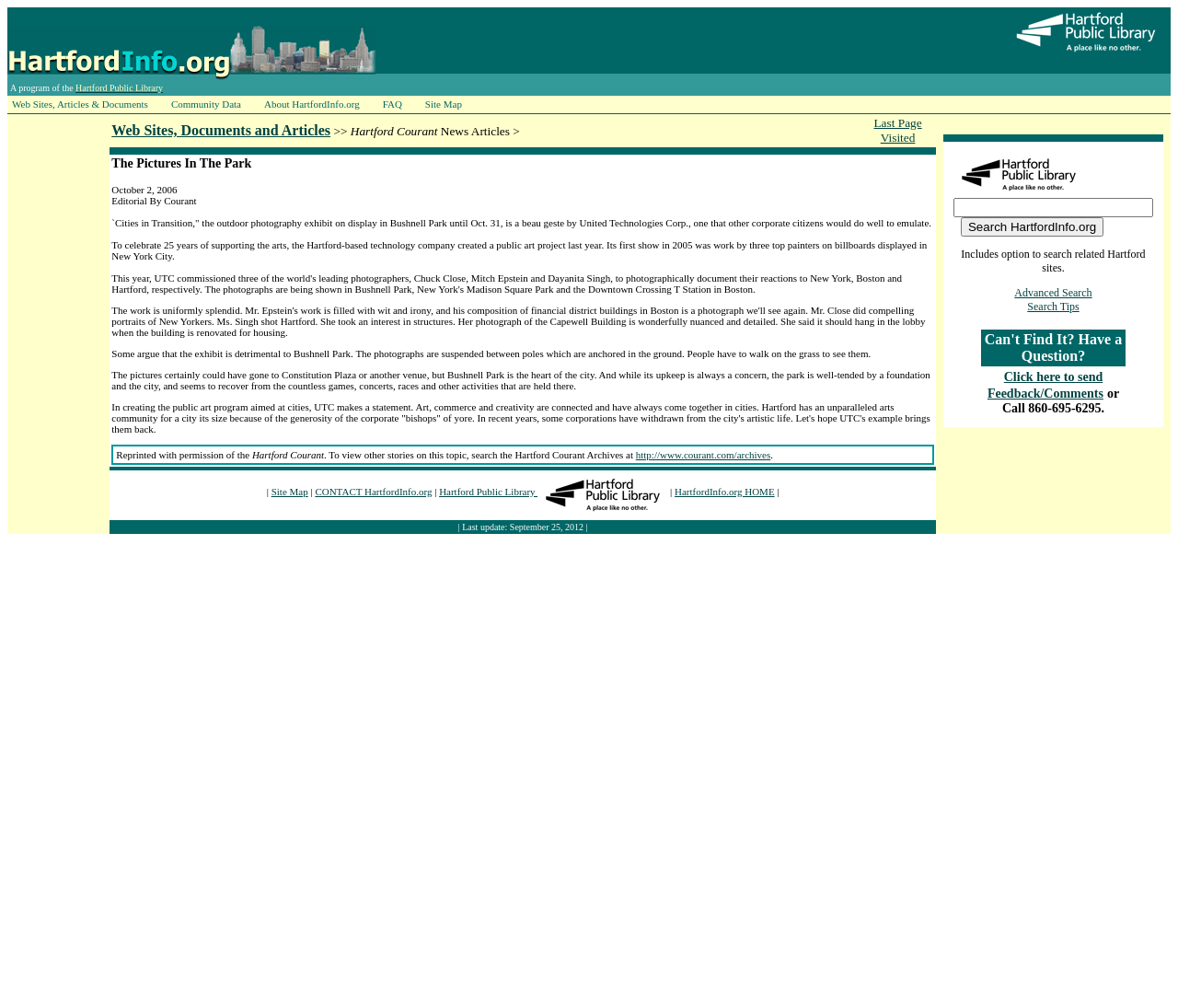What is the name of the technology company mentioned in the article?
With the help of the image, please provide a detailed response to the question.

The article mentions that United Technologies Corp. created a public art project last year and commissioned three photographers, which suggests that United Technologies Corp. is the name of the technology company mentioned in the article.